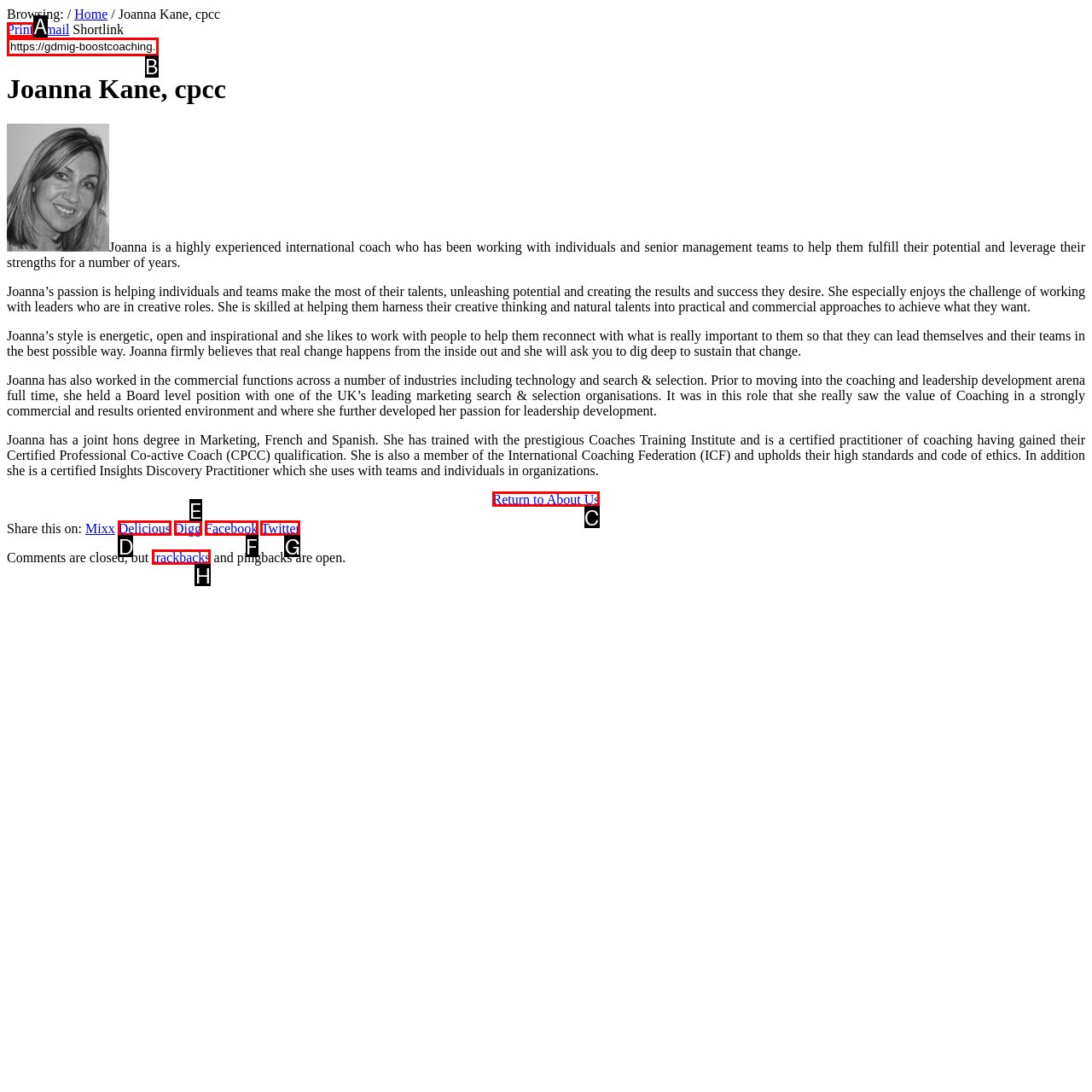Which UI element corresponds to this description: Return to About Us
Reply with the letter of the correct option.

C